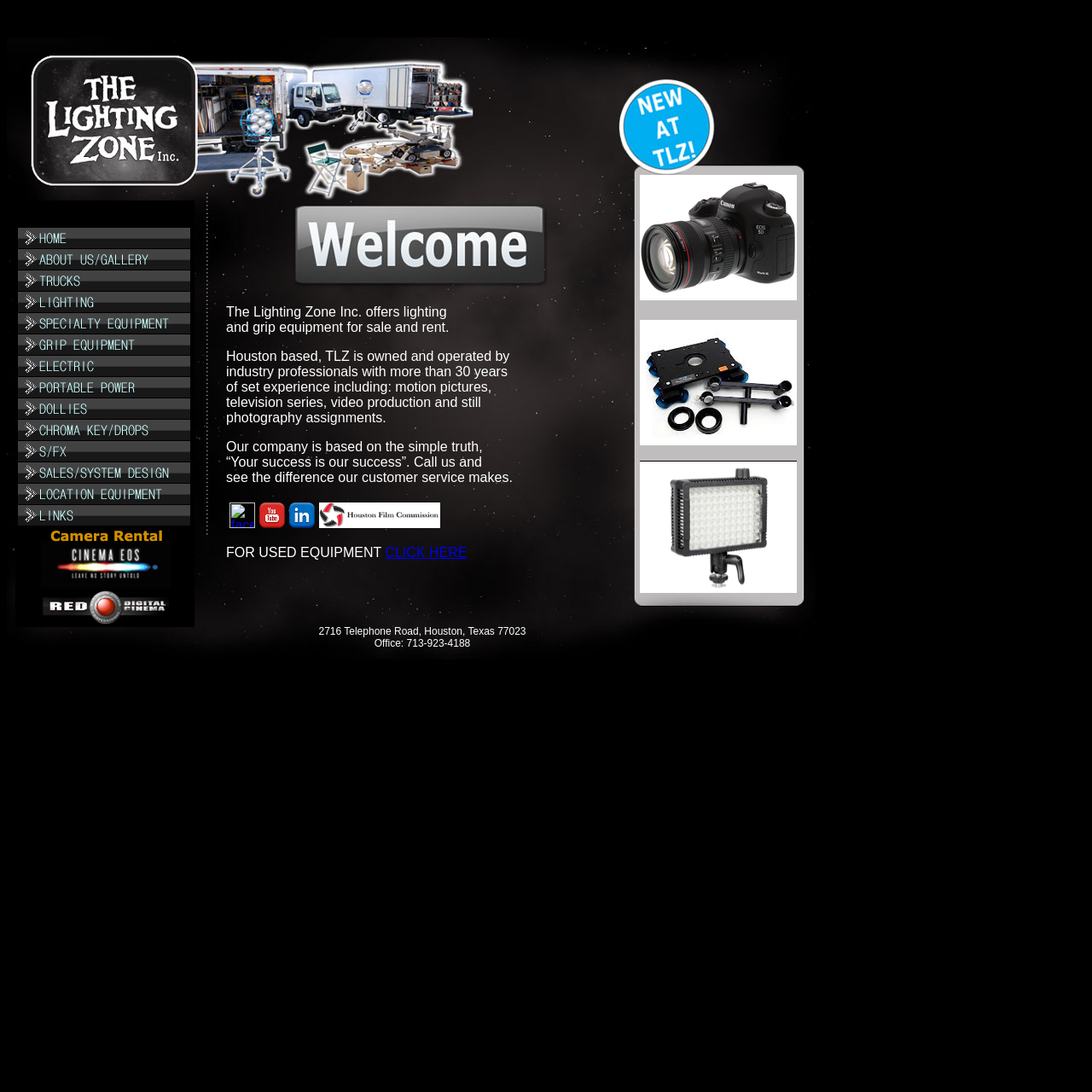Determine the bounding box coordinates of the UI element described below. Use the format (top-left x, top-left y, bottom-right x, bottom-right y) with floating point numbers between 0 and 1: CLICK HERE

[0.353, 0.499, 0.428, 0.512]